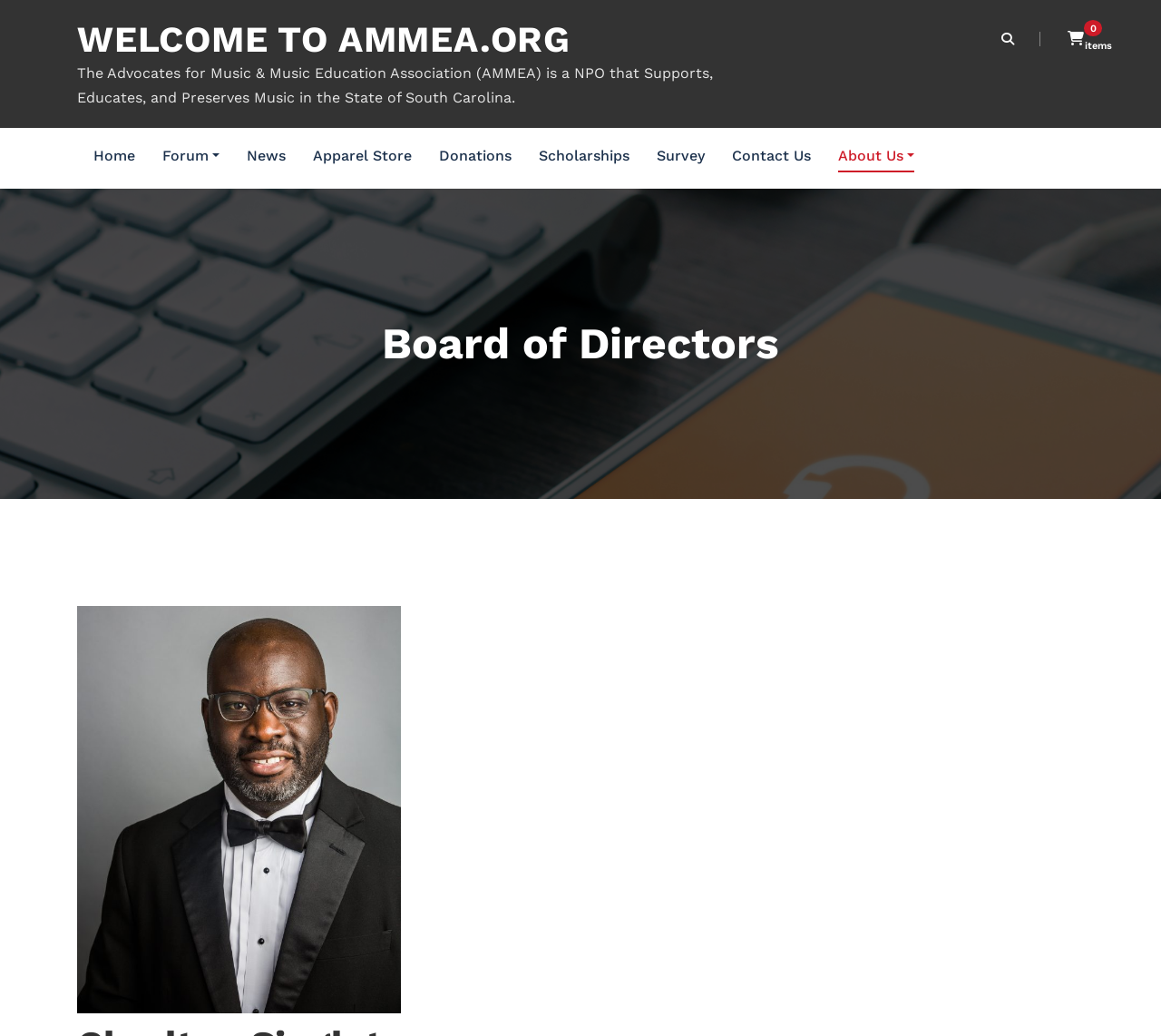Please determine the bounding box coordinates for the element that should be clicked to follow these instructions: "Go to the Apparel Store".

[0.27, 0.131, 0.355, 0.175]